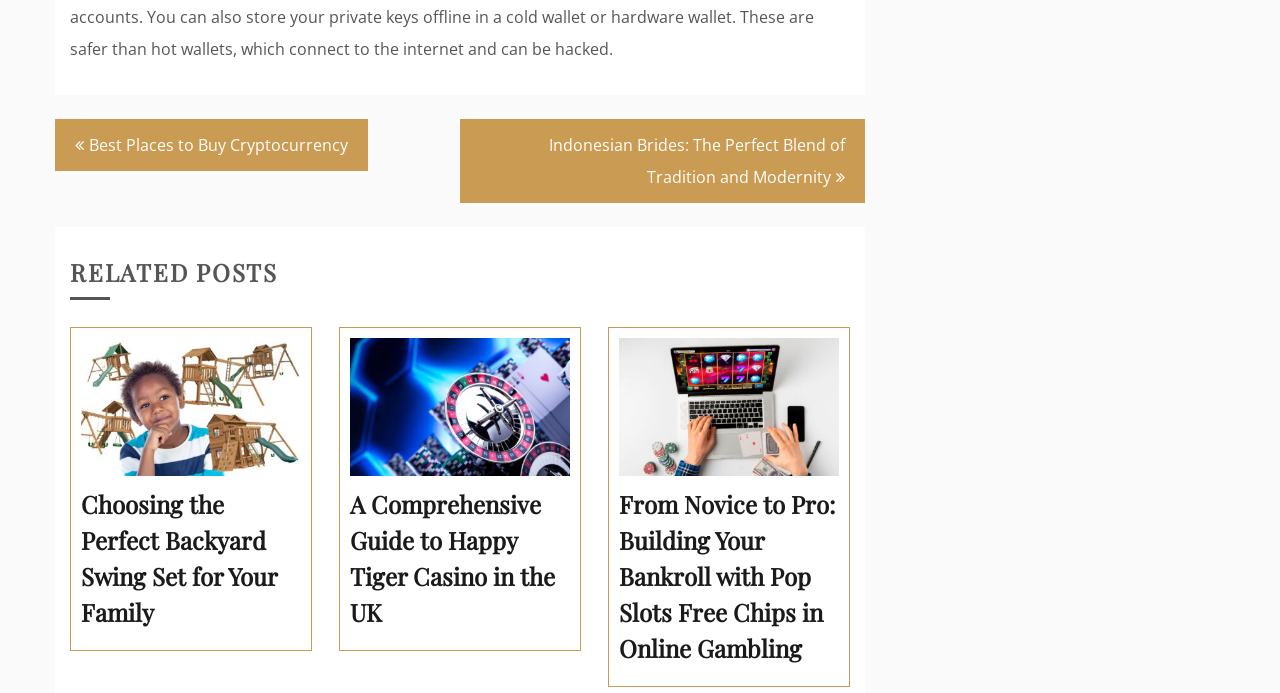Is there a heading with the text 'Post navigation'?
Using the image, respond with a single word or phrase.

Yes